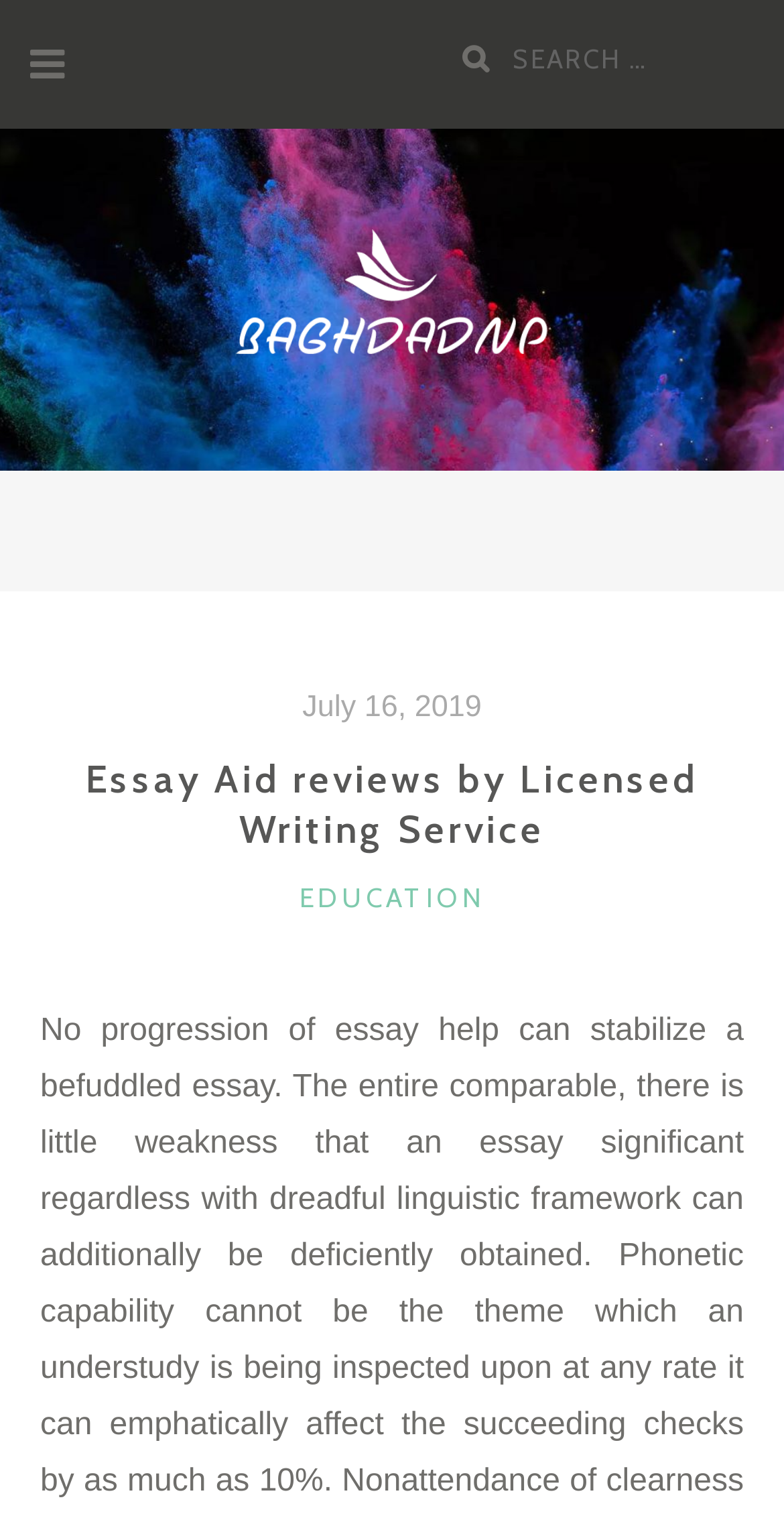Predict the bounding box of the UI element based on the description: "alt="Business Details"". The coordinates should be four float numbers between 0 and 1, formatted as [left, top, right, bottom].

[0.299, 0.186, 0.701, 0.209]